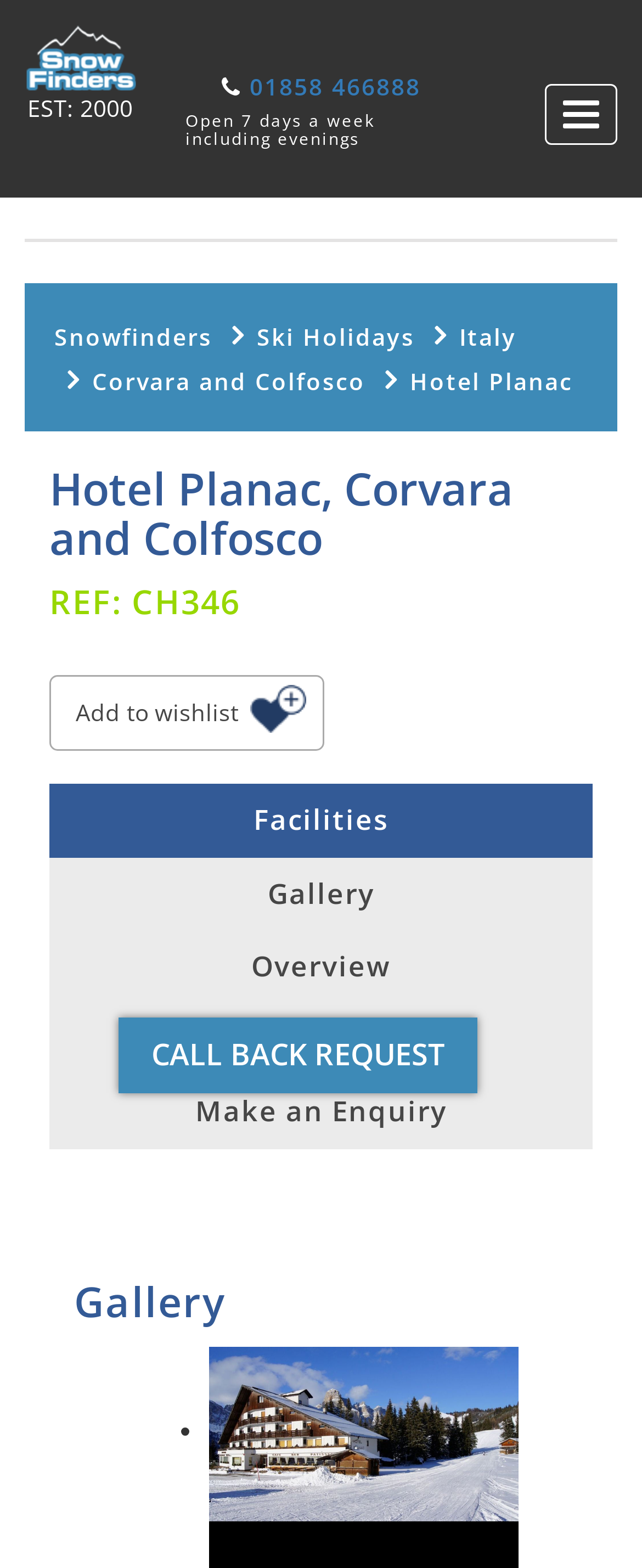Give a one-word or short phrase answer to this question: 
What is the phone number to contact?

01858 466888